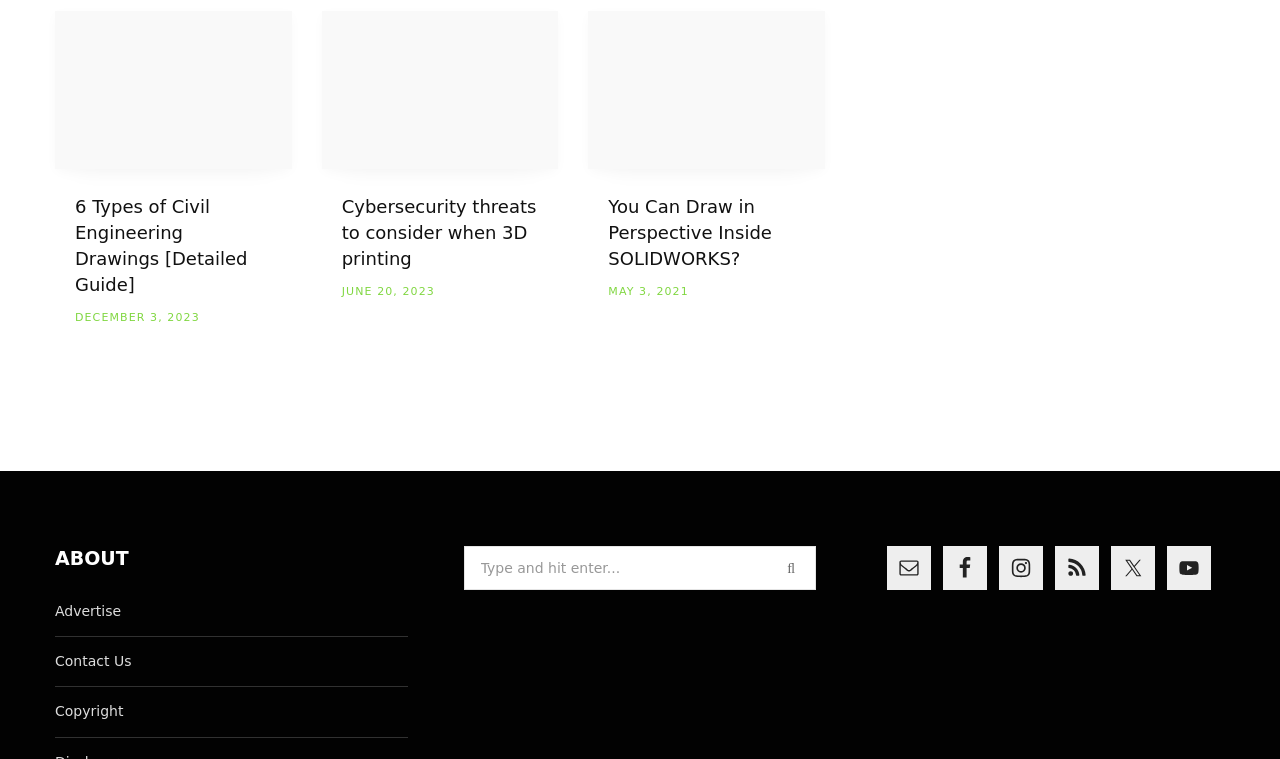Please answer the following question using a single word or phrase: How many social media links are present on the webpage?

5